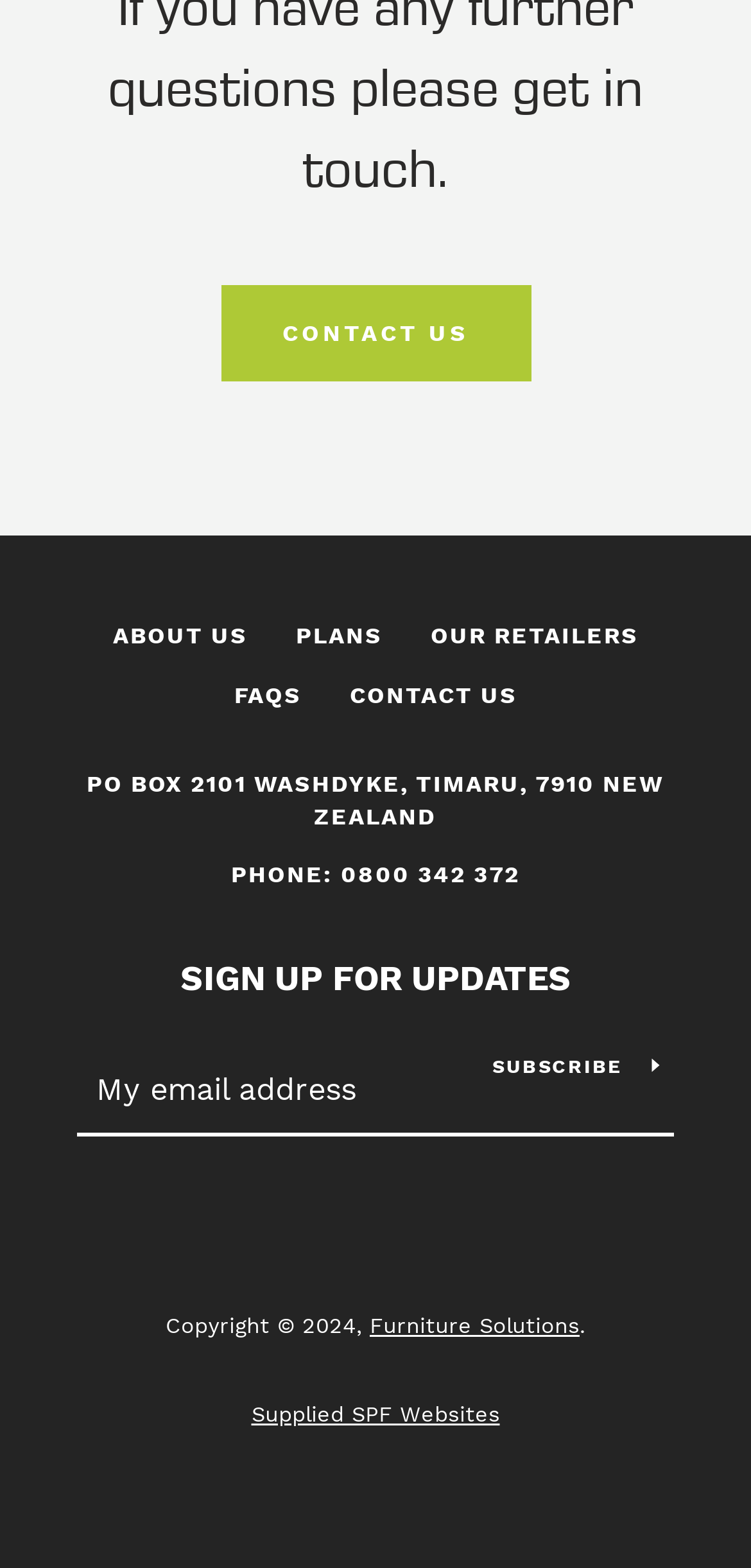How many links are there in the footer section?
Use the screenshot to answer the question with a single word or phrase.

4